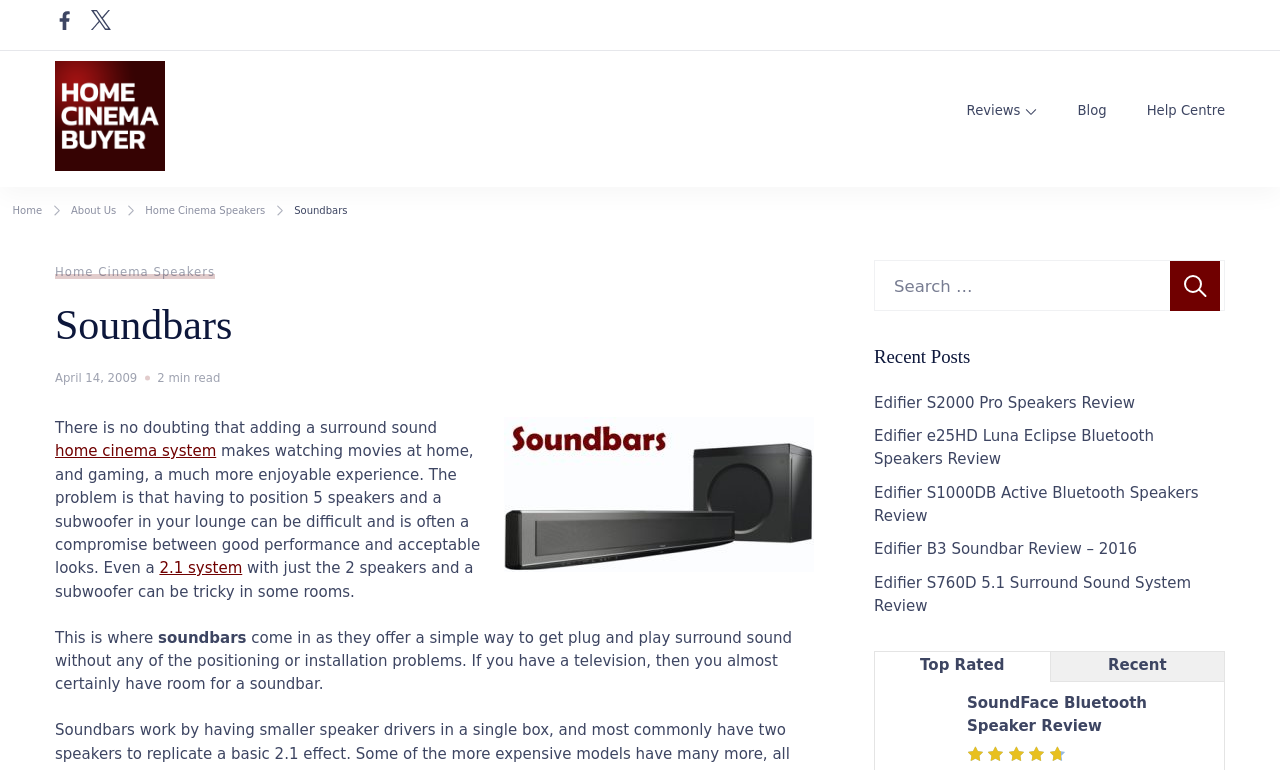Please identify the bounding box coordinates of the element on the webpage that should be clicked to follow this instruction: "Click on the Facebook link". The bounding box coordinates should be given as four float numbers between 0 and 1, formatted as [left, top, right, bottom].

[0.043, 0.013, 0.059, 0.039]